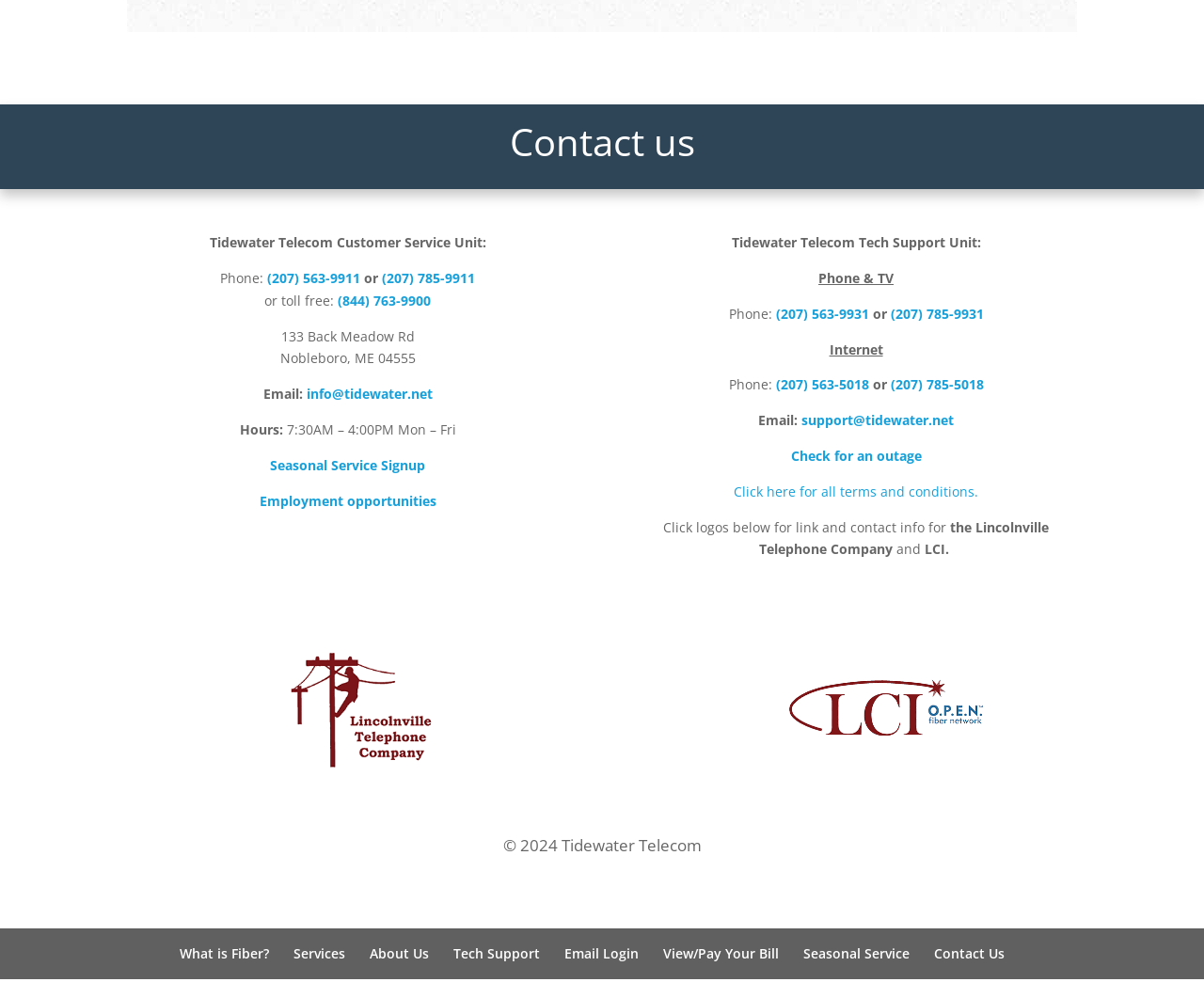What are the hours of operation for the Customer Service Unit?
Look at the image and construct a detailed response to the question.

I found the hours of operation by looking at the 'Contact us' section, where it lists the hours of operation for the Customer Service Unit. The hours listed are 7:30AM – 4:00PM, Monday through Friday.